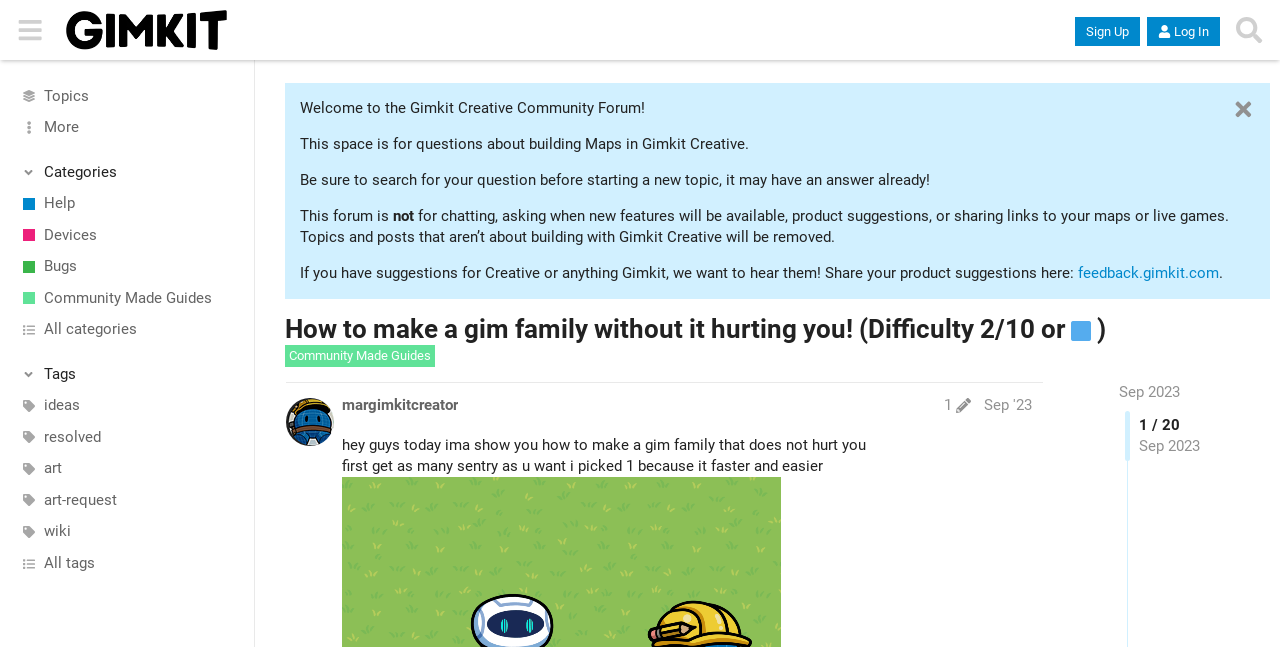Identify the bounding box coordinates of the clickable region to carry out the given instruction: "Click the 'Hide sidebar' button".

[0.008, 0.015, 0.04, 0.078]